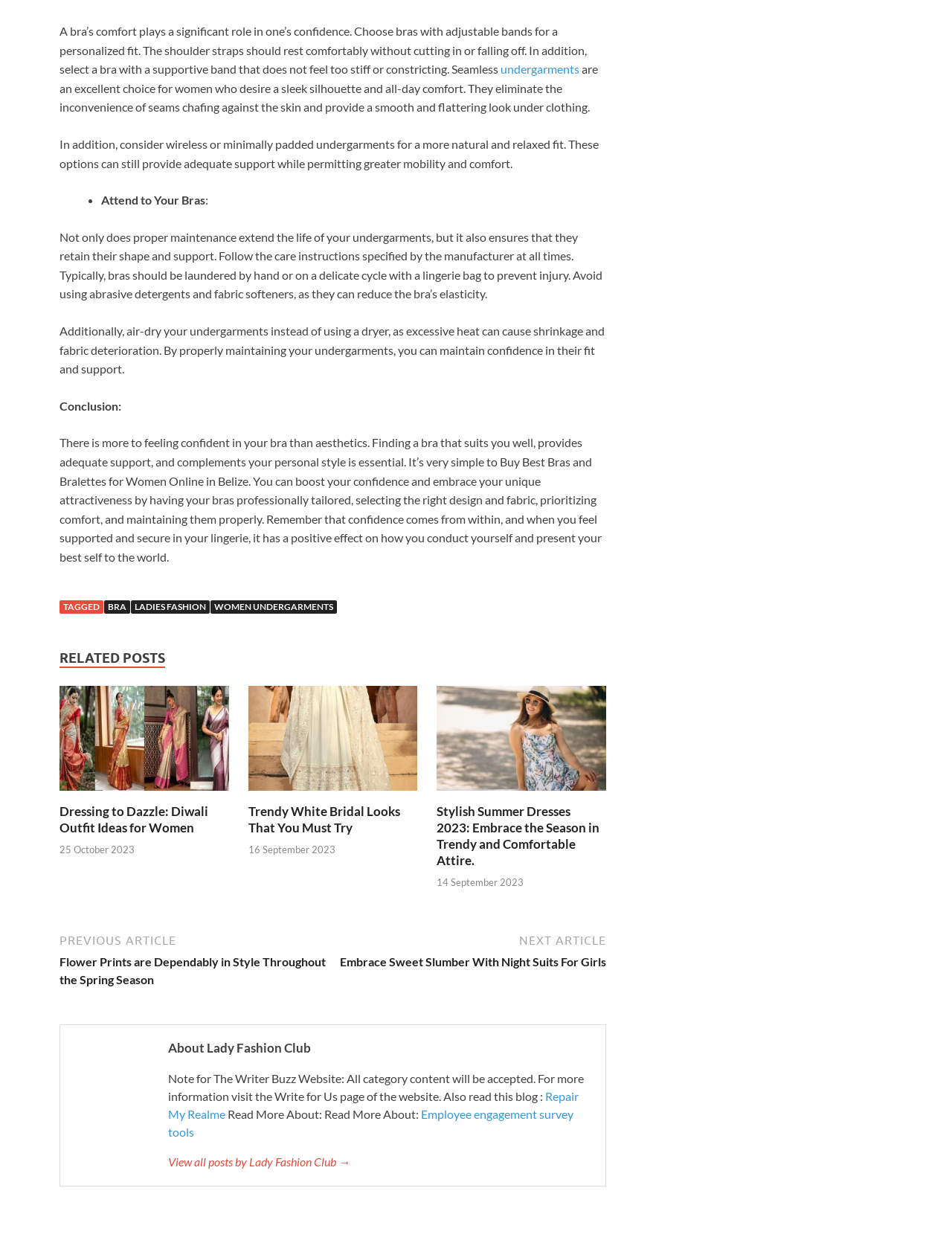Predict the bounding box coordinates of the area that should be clicked to accomplish the following instruction: "Click on the link to read about undergarments". The bounding box coordinates should consist of four float numbers between 0 and 1, i.e., [left, top, right, bottom].

[0.526, 0.05, 0.609, 0.061]